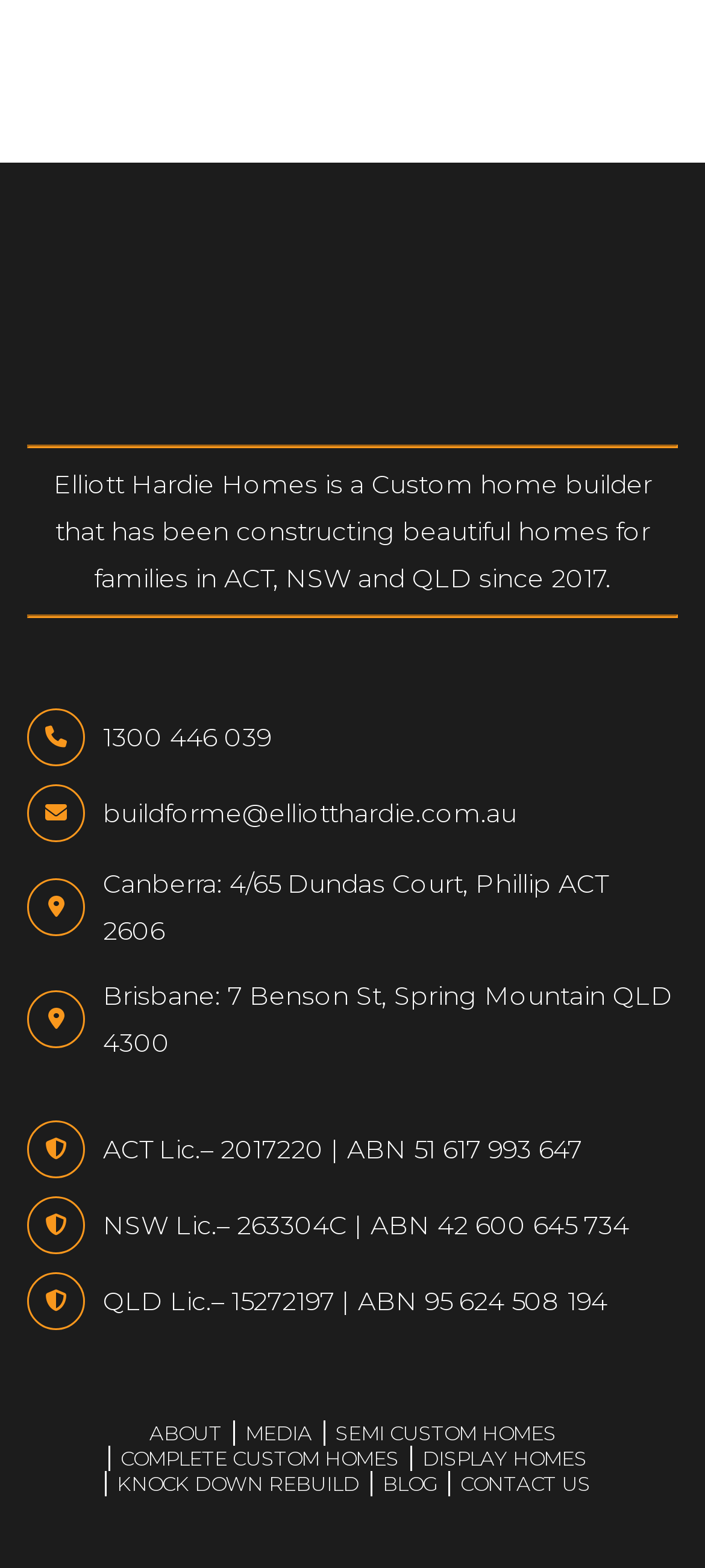Locate the bounding box coordinates of the element that should be clicked to execute the following instruction: "Click the phone number to contact".

[0.146, 0.462, 0.385, 0.478]